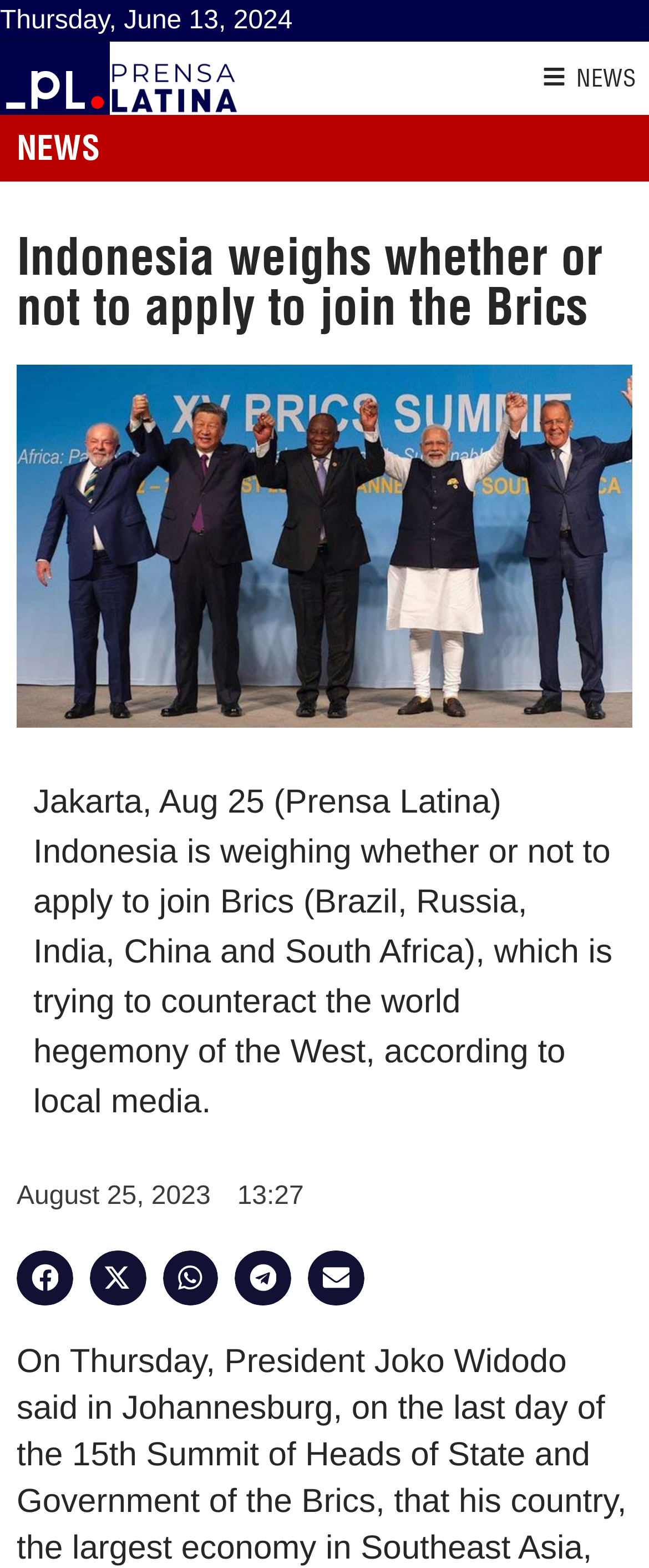How many share buttons are available on this webpage?
Using the information from the image, answer the question thoroughly.

I found the number of share buttons by counting the buttons 'Share on facebook', 'Share on twitter', 'Share on whatsapp', 'Share on telegram', and 'Share on email' which are located at the bottom of the webpage.